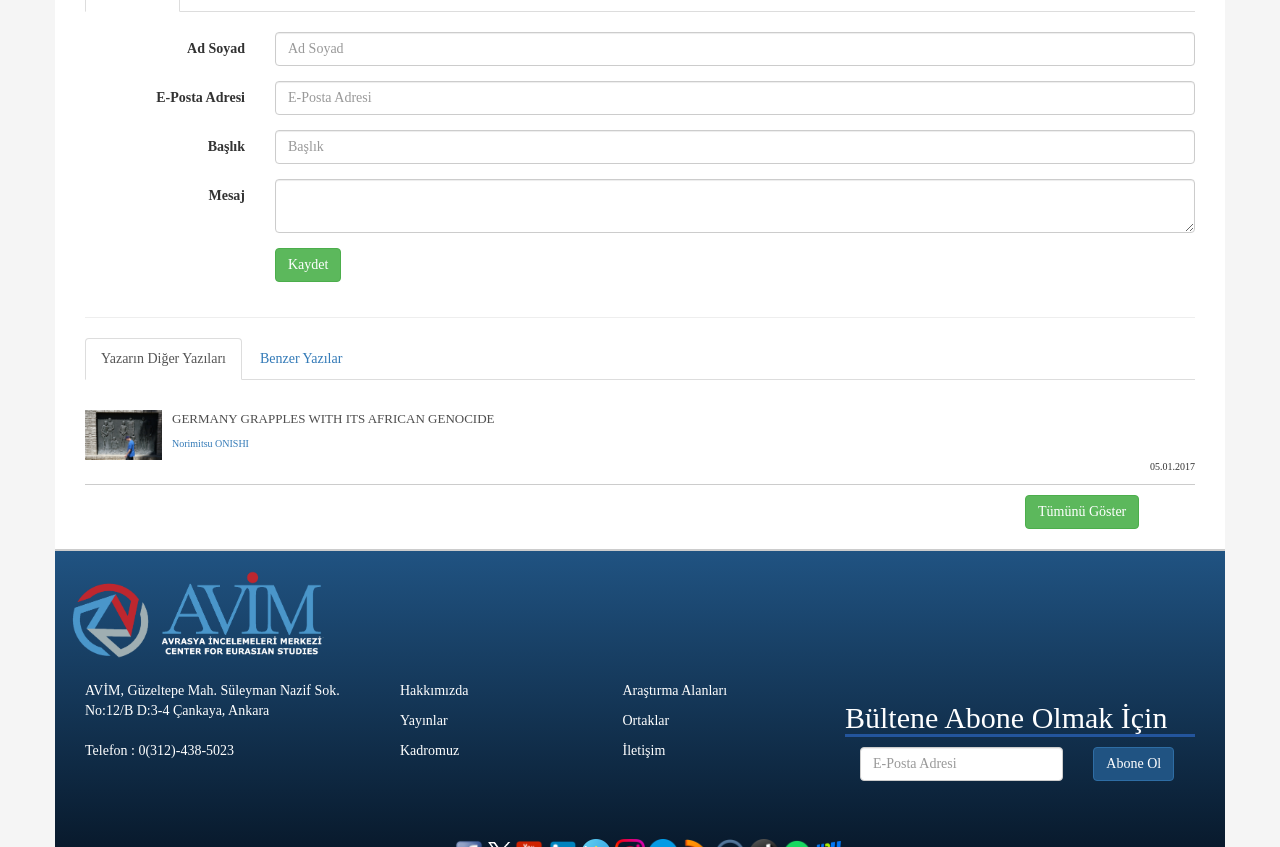Calculate the bounding box coordinates of the UI element given the description: "İletişim".

[0.486, 0.877, 0.52, 0.895]